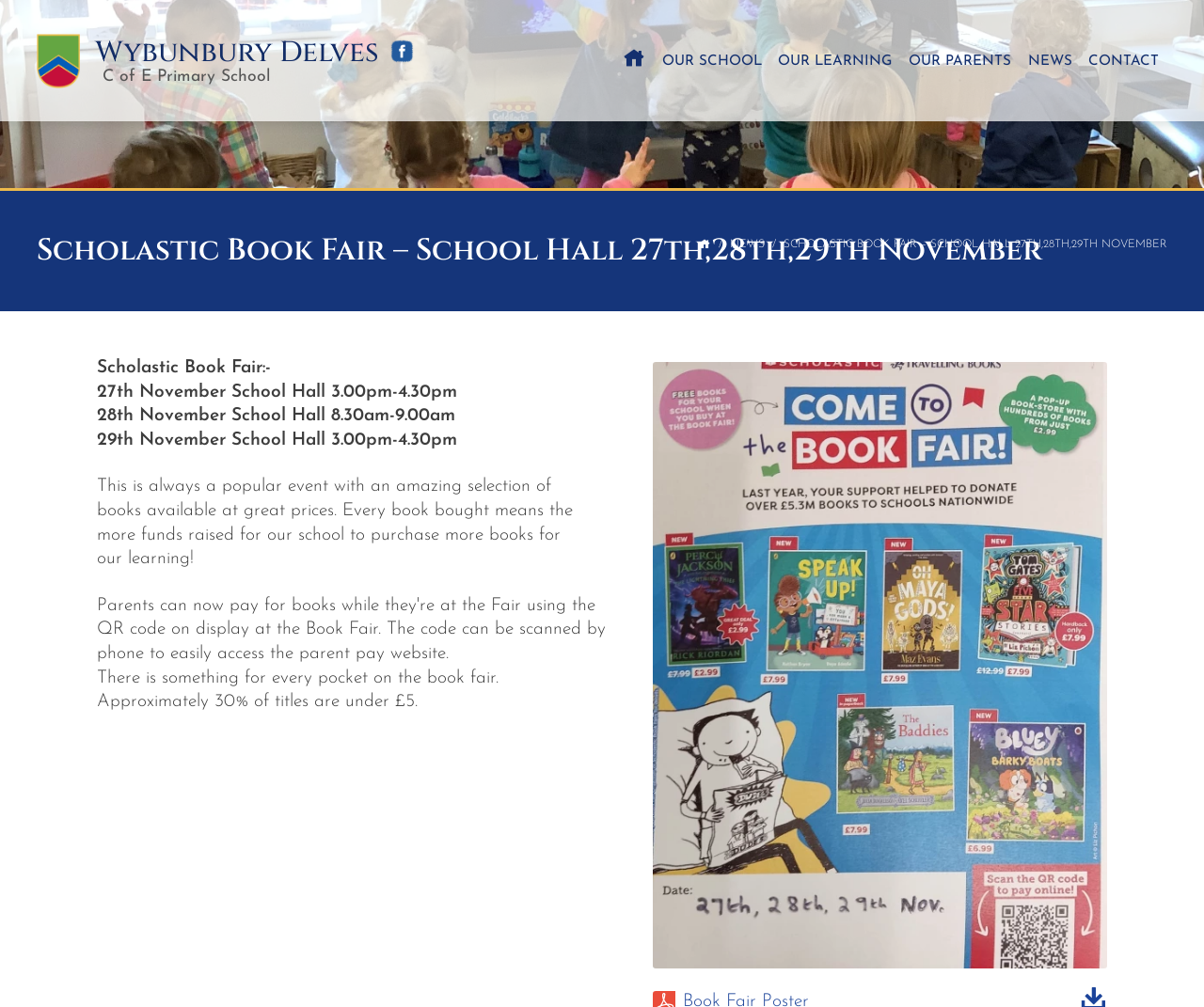Please identify the bounding box coordinates of the element's region that should be clicked to execute the following instruction: "Click the CONTACT link". The bounding box coordinates must be four float numbers between 0 and 1, i.e., [left, top, right, bottom].

[0.897, 0.0, 0.97, 0.12]